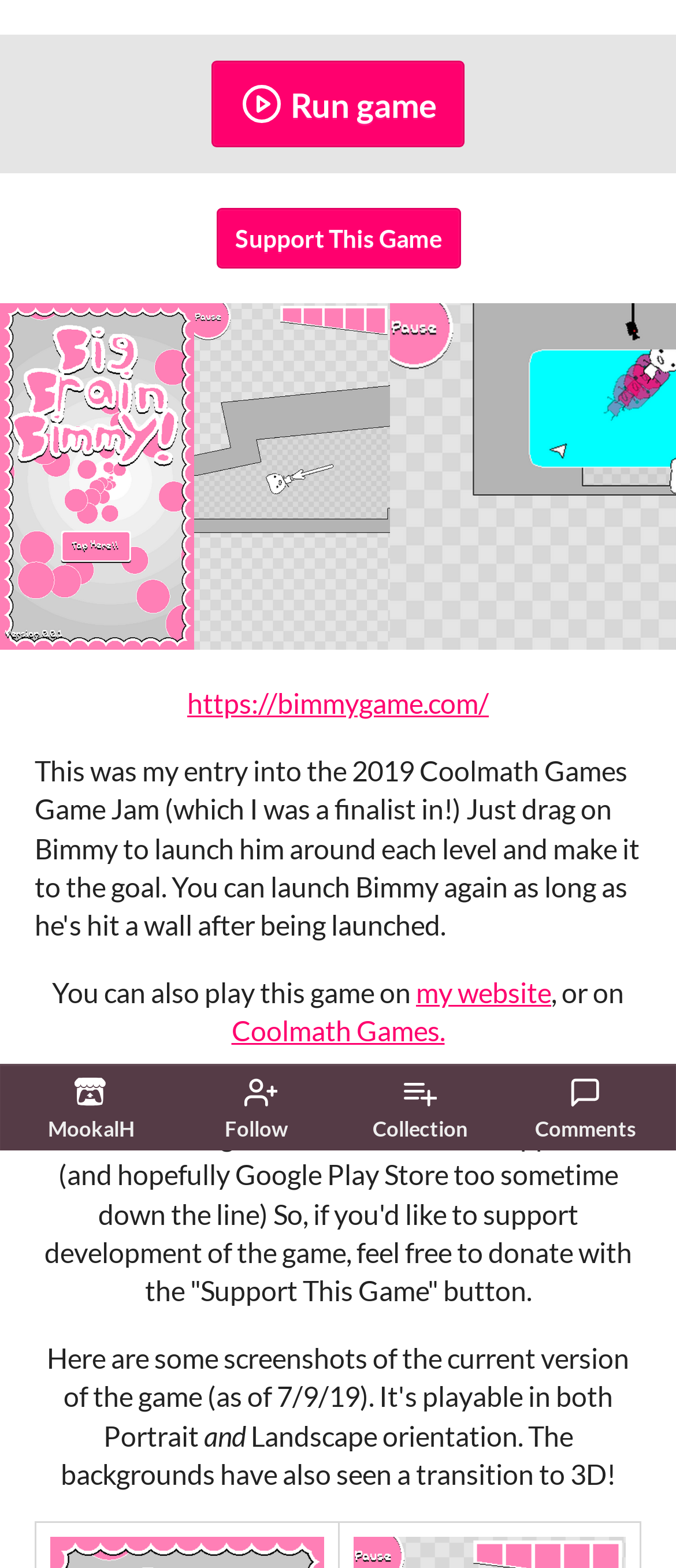Determine the bounding box of the UI element mentioned here: "https://bimmygame.com/". The coordinates must be in the format [left, top, right, bottom] with values ranging from 0 to 1.

[0.277, 0.438, 0.723, 0.459]